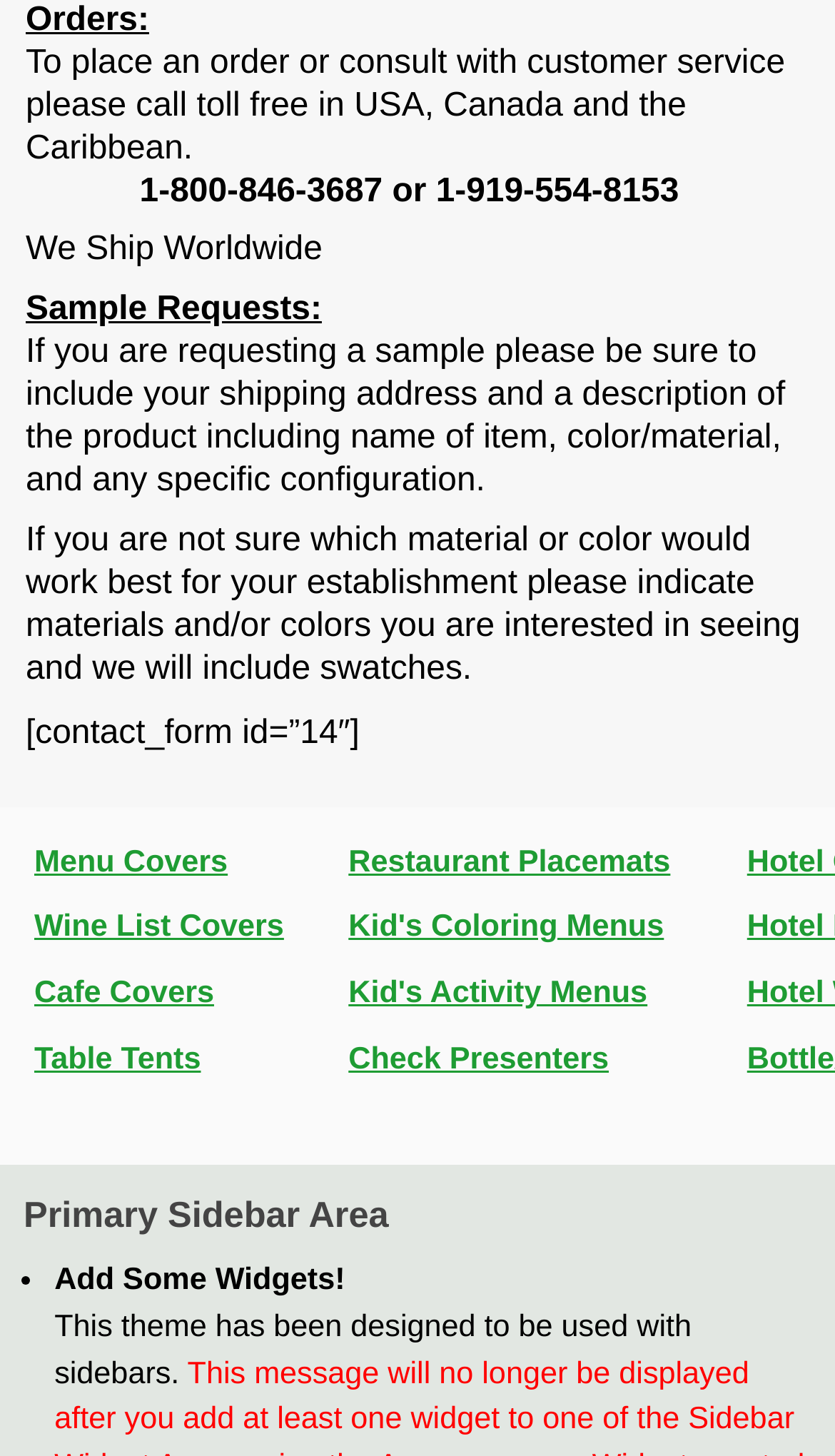Can you pinpoint the bounding box coordinates for the clickable element required for this instruction: "Fill out the contact form"? The coordinates should be four float numbers between 0 and 1, i.e., [left, top, right, bottom].

[0.031, 0.491, 0.431, 0.516]